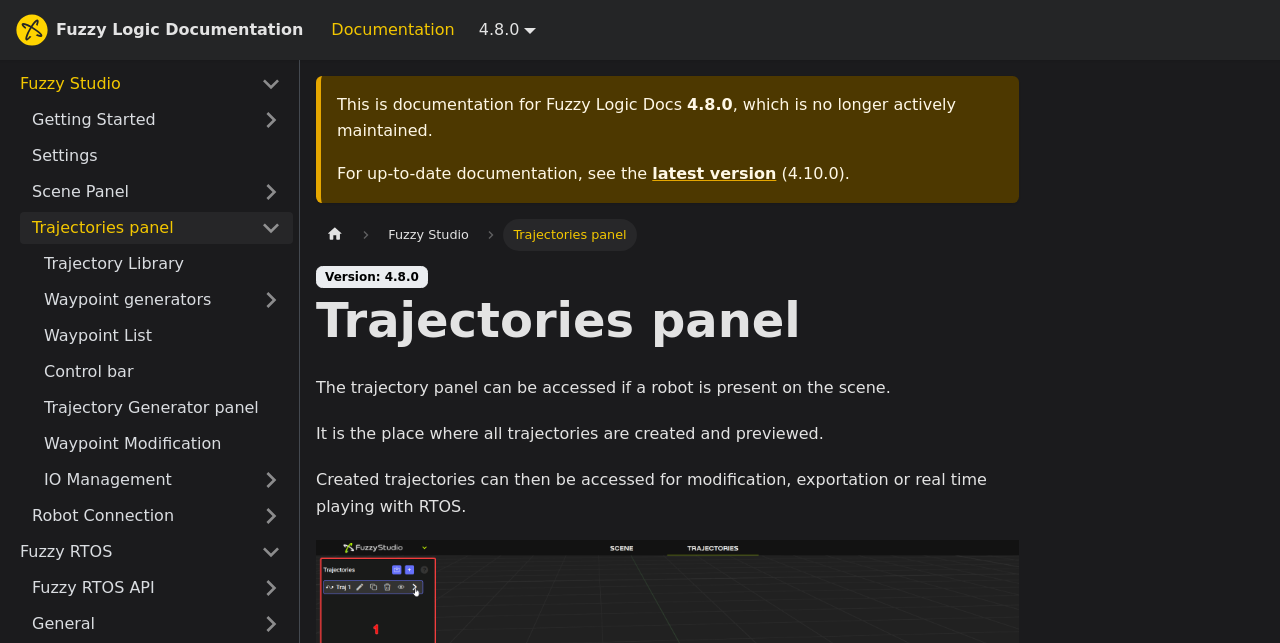Could you locate the bounding box coordinates for the section that should be clicked to accomplish this task: "Click Fuzzy Studio Logo".

[0.012, 0.022, 0.038, 0.072]